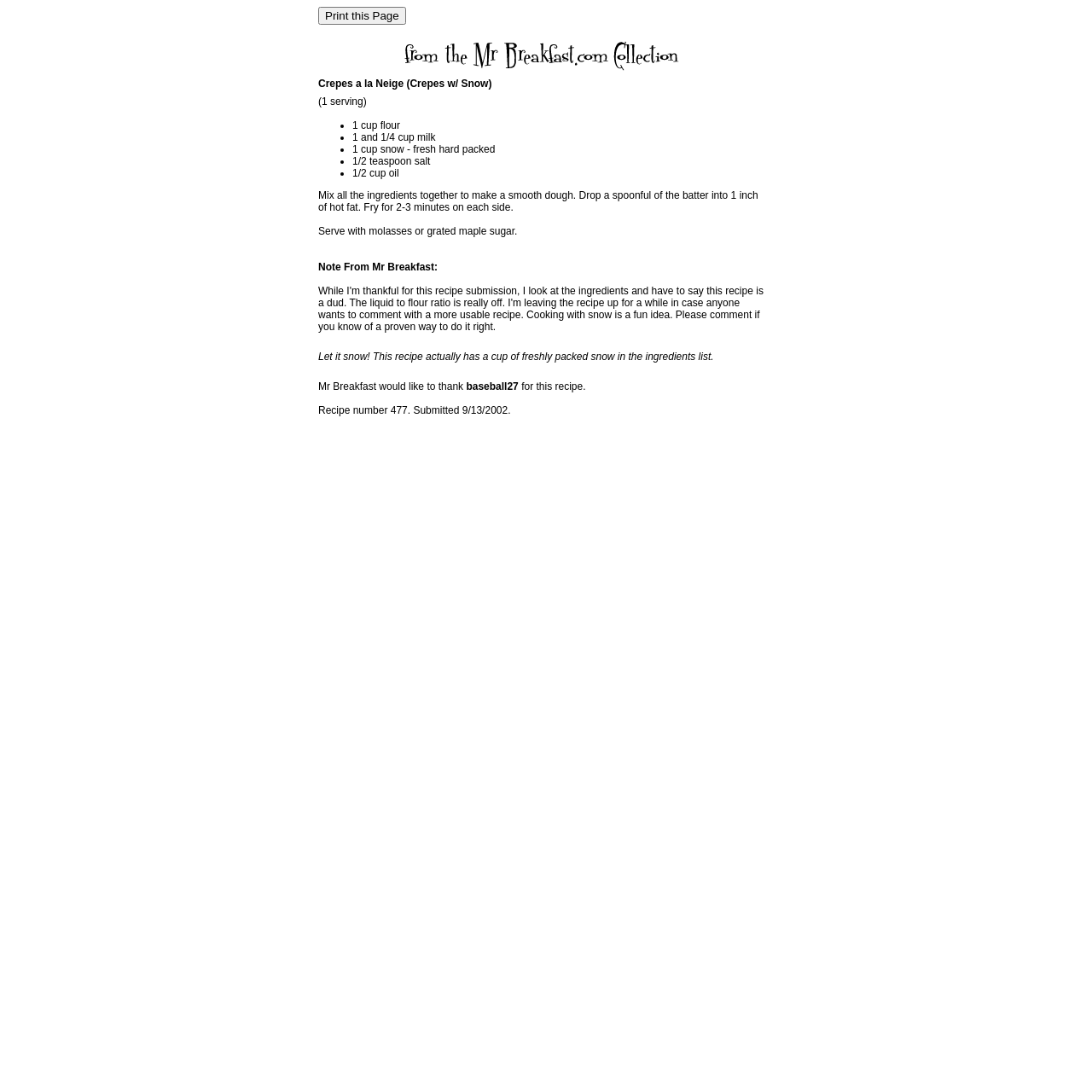Please give a short response to the question using one word or a phrase:
What is the serving size of the recipe?

1 serving